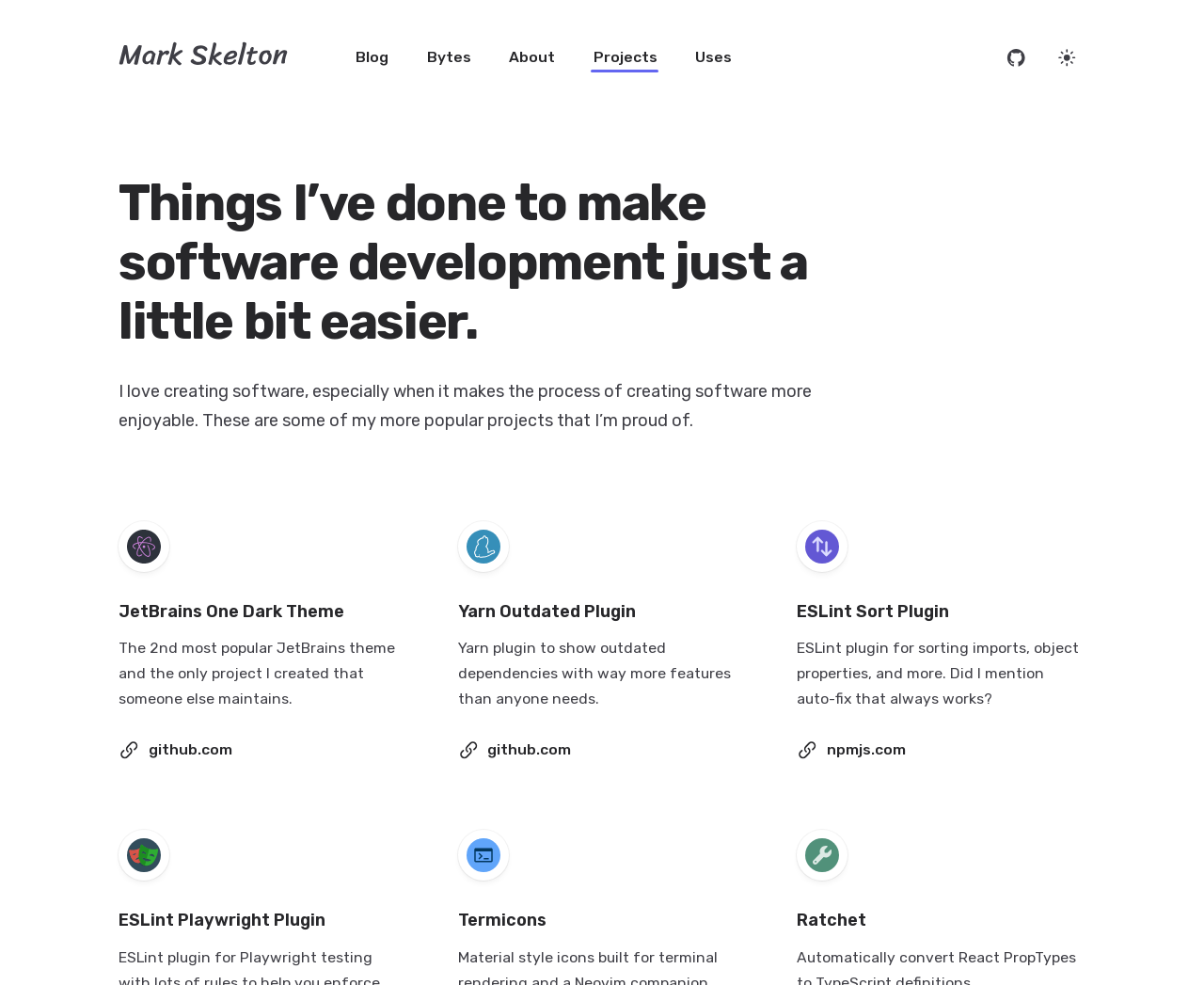Determine the bounding box of the UI element mentioned here: "JetBrains One Dark Theme". The coordinates must be in the format [left, top, right, bottom] with values ranging from 0 to 1.

[0.091, 0.606, 0.293, 0.635]